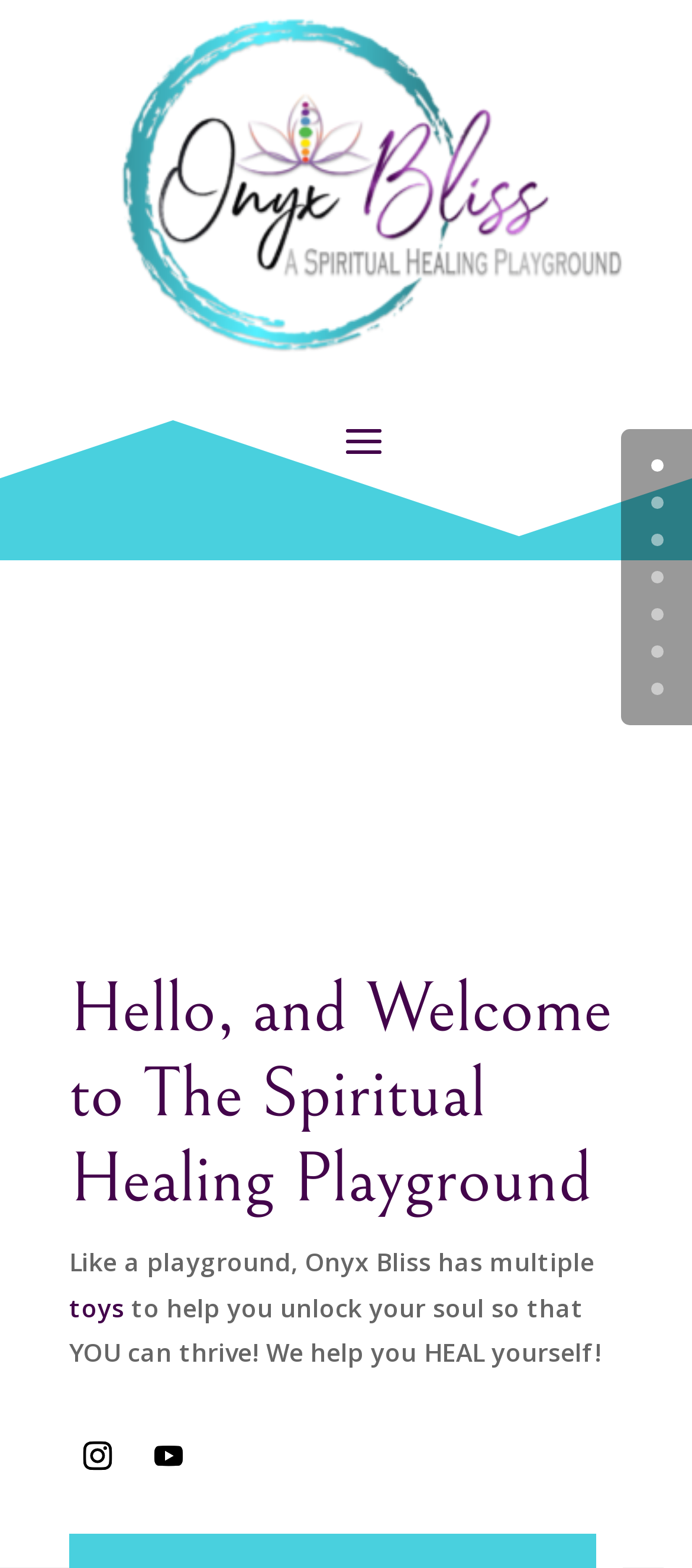What is compared to a playground?
Please interpret the details in the image and answer the question thoroughly.

The webpage content states 'Like a playground, Onyx Bliss has multiple toys to help you unlock your soul...', which suggests that Onyx Bliss is being compared to a playground.